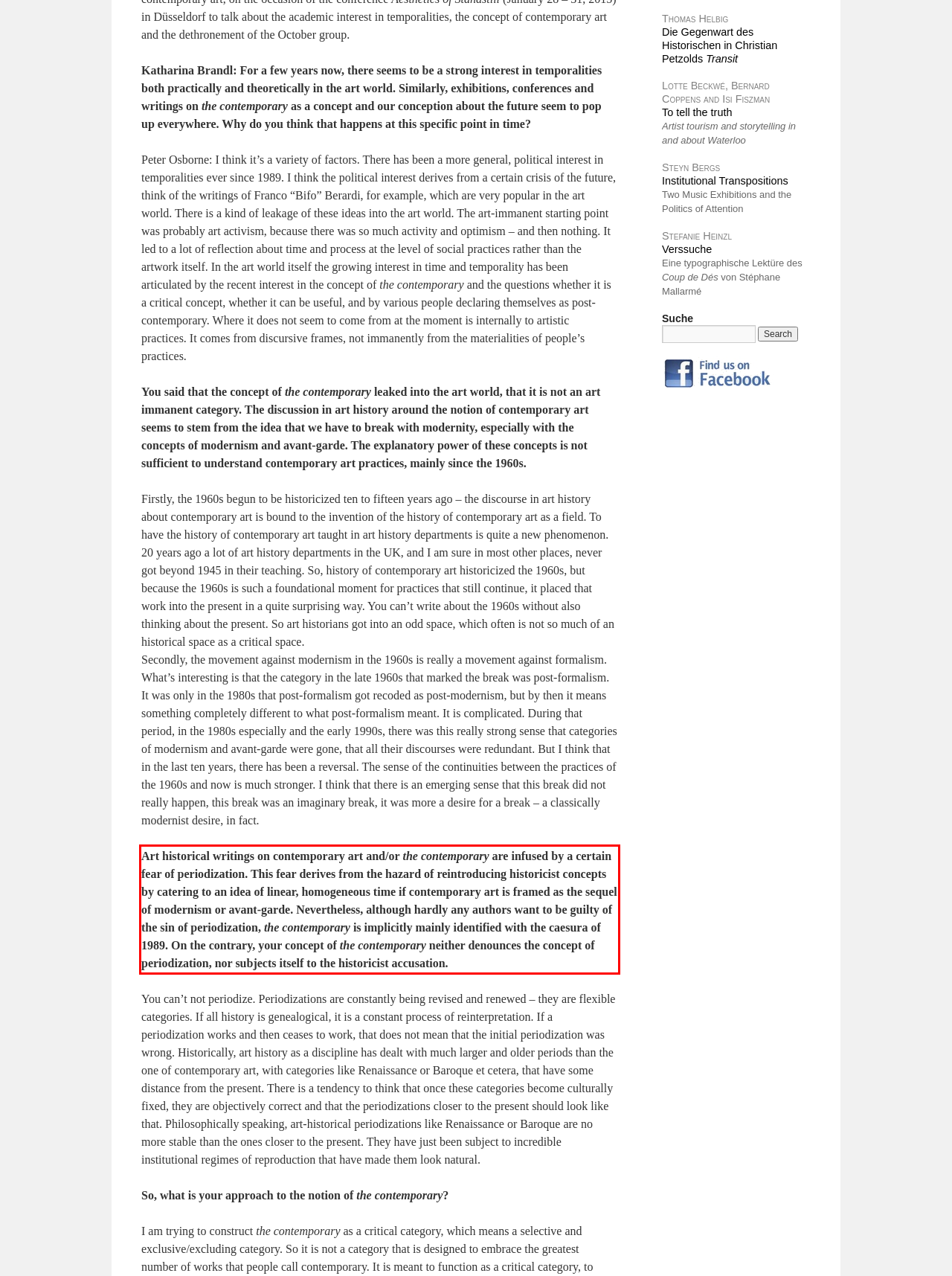Please look at the webpage screenshot and extract the text enclosed by the red bounding box.

Art historical writings on contemporary art and/or the contemporary are infused by a certain fear of periodization. This fear derives from the hazard of reintroducing historicist concepts by catering to an idea of linear, homogeneous time if contemporary art is framed as the sequel of modernism or avant-garde. Nevertheless, although hardly any authors want to be guilty of the sin of periodization, the contemporary is implicitly mainly identified with the caesura of 1989. On the contrary, your concept of the contemporary neither denounces the concept of periodization, nor subjects itself to the historicist accusation.